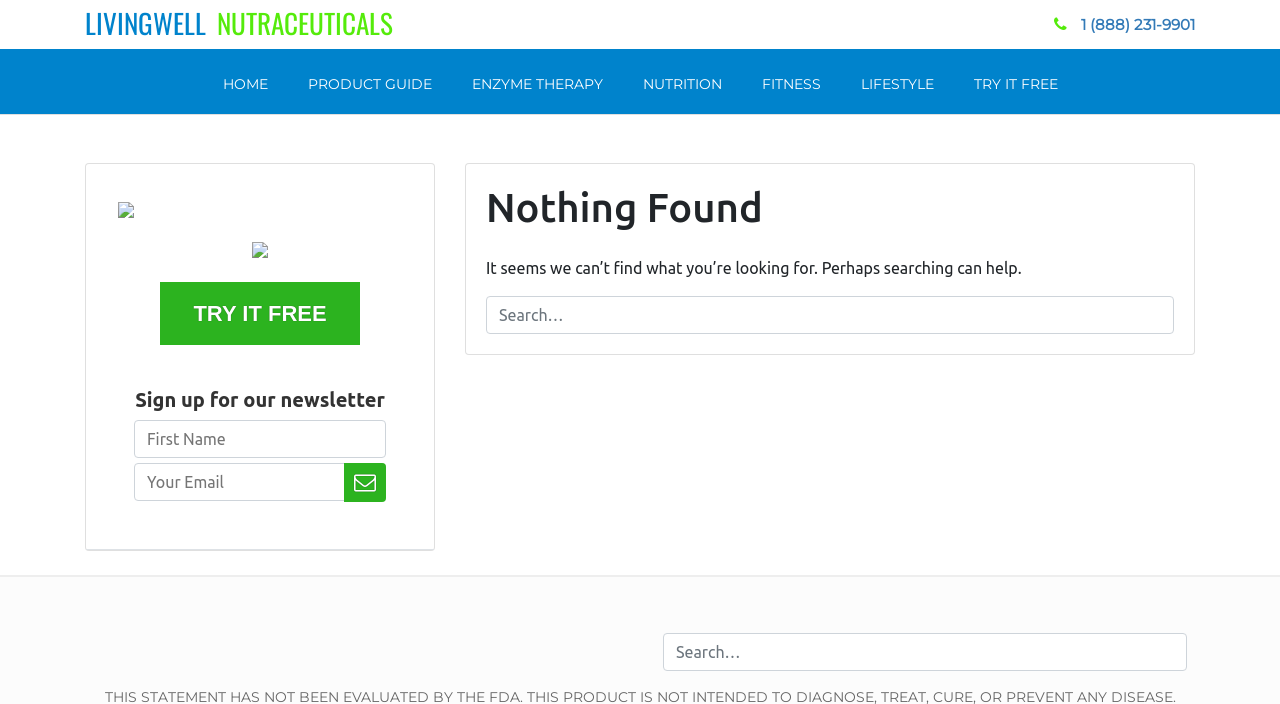What is the purpose of the search bar?
Your answer should be a single word or phrase derived from the screenshot.

To help find content